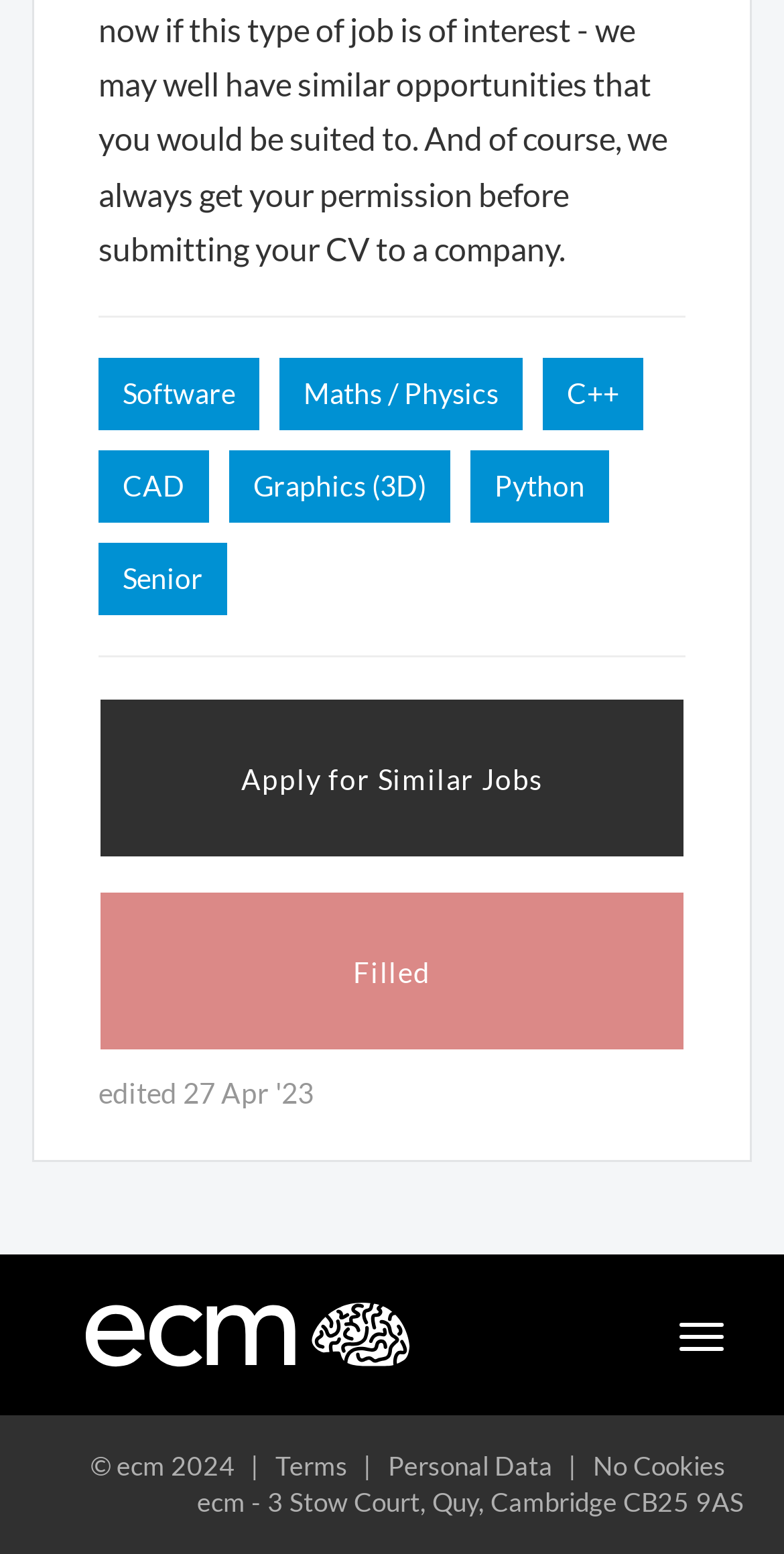Provide a one-word or brief phrase answer to the question:
What is the purpose of the 'Filled' button?

To apply for a job